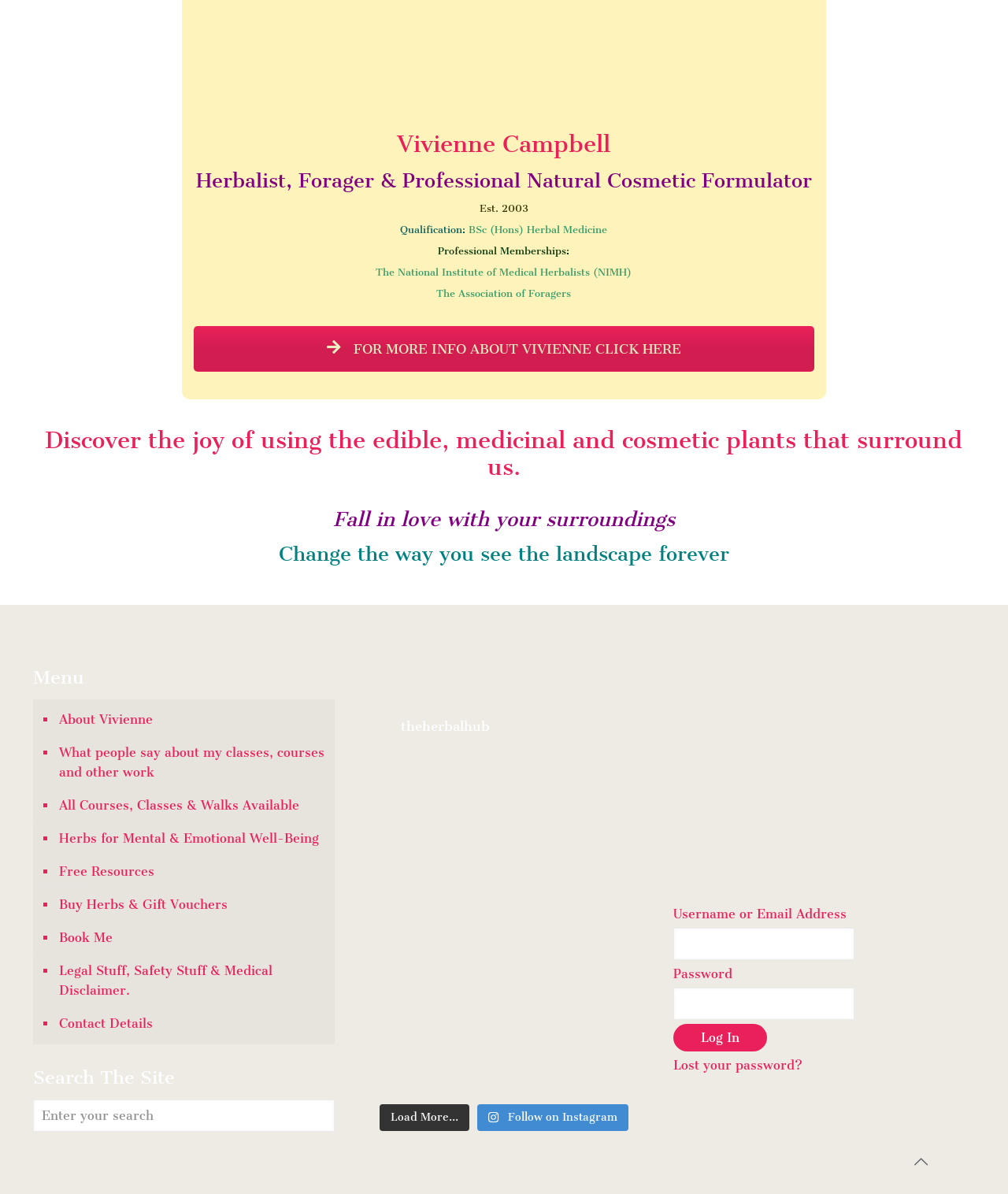Please indicate the bounding box coordinates for the clickable area to complete the following task: "Click on the 'About Vivienne' link". The coordinates should be specified as four float numbers between 0 and 1, i.e., [left, top, right, bottom].

[0.056, 0.589, 0.324, 0.616]